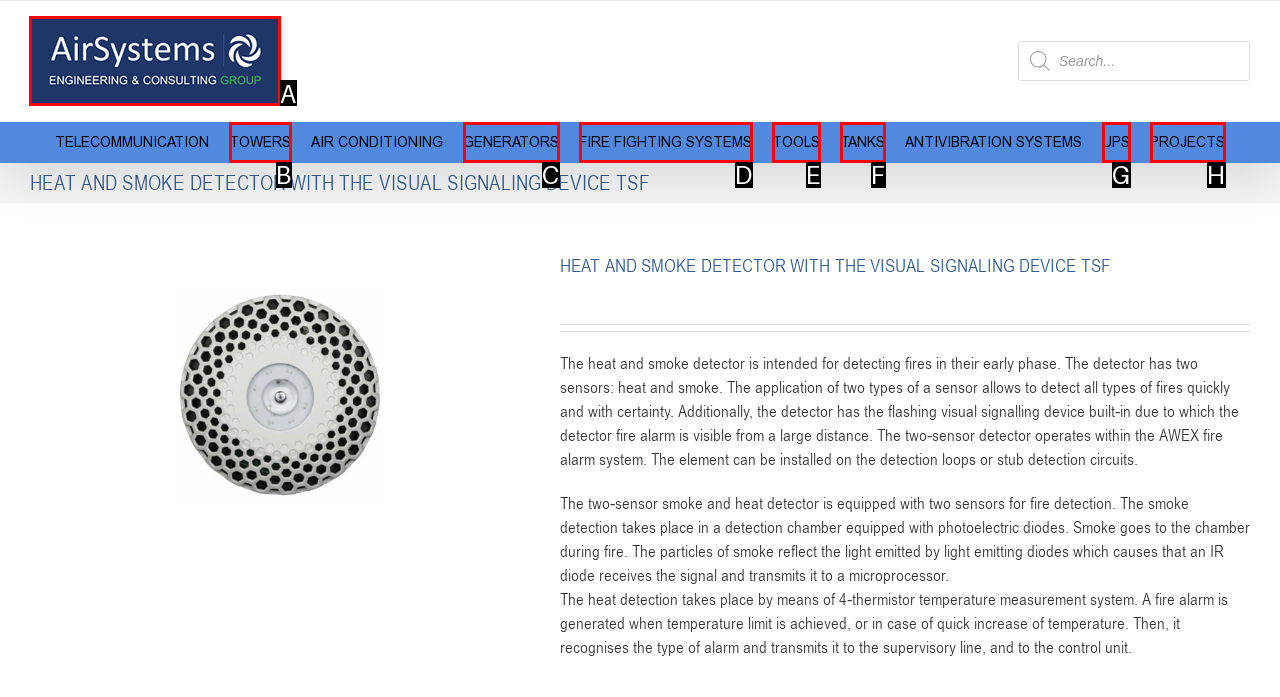For the task: Click the AirSystems.ge Logo, tell me the letter of the option you should click. Answer with the letter alone.

A